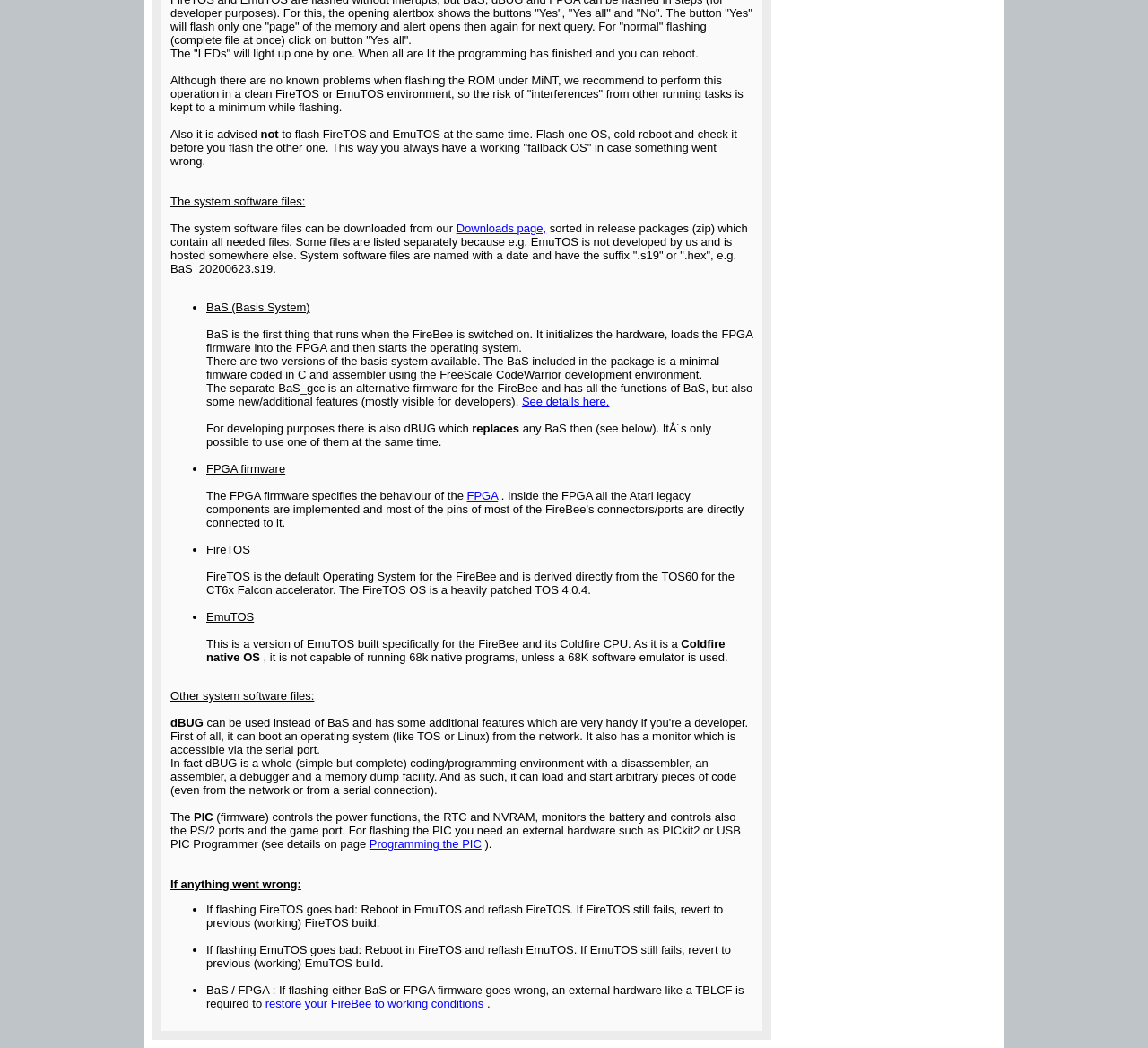Ascertain the bounding box coordinates for the UI element detailed here: "Downloads page,". The coordinates should be provided as [left, top, right, bottom] with each value being a float between 0 and 1.

[0.397, 0.211, 0.476, 0.224]